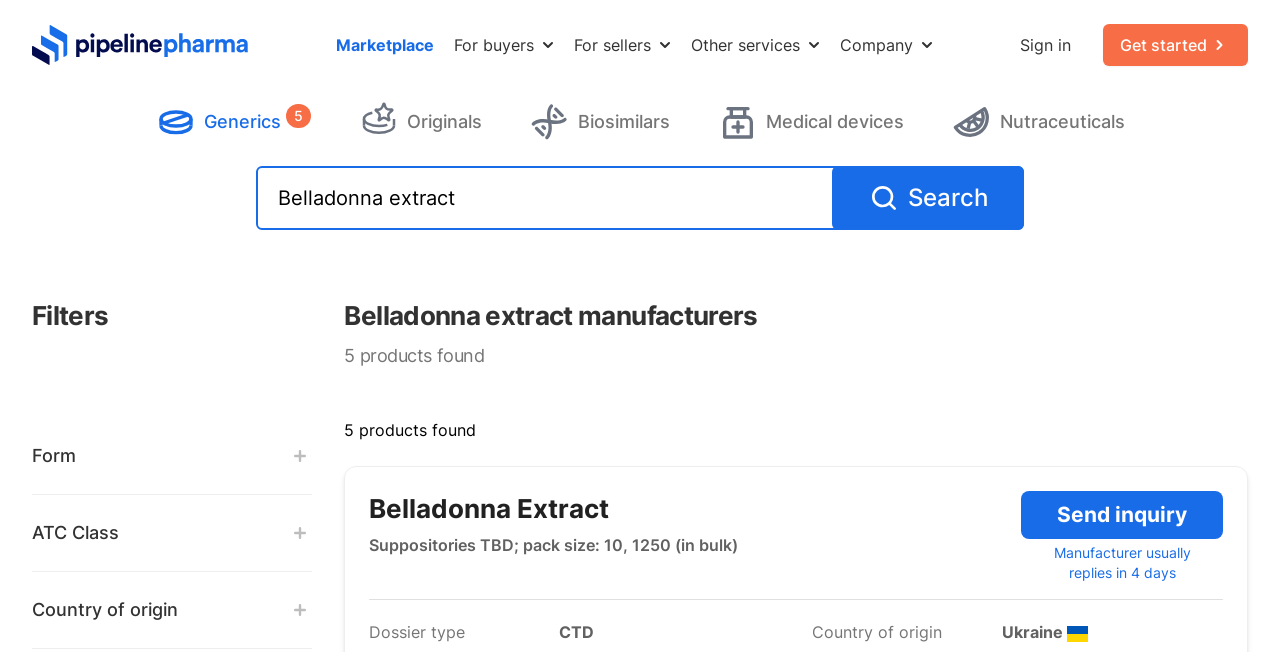Identify the coordinates of the bounding box for the element that must be clicked to accomplish the instruction: "Click the PipelinePharma logo".

[0.025, 0.038, 0.194, 0.1]